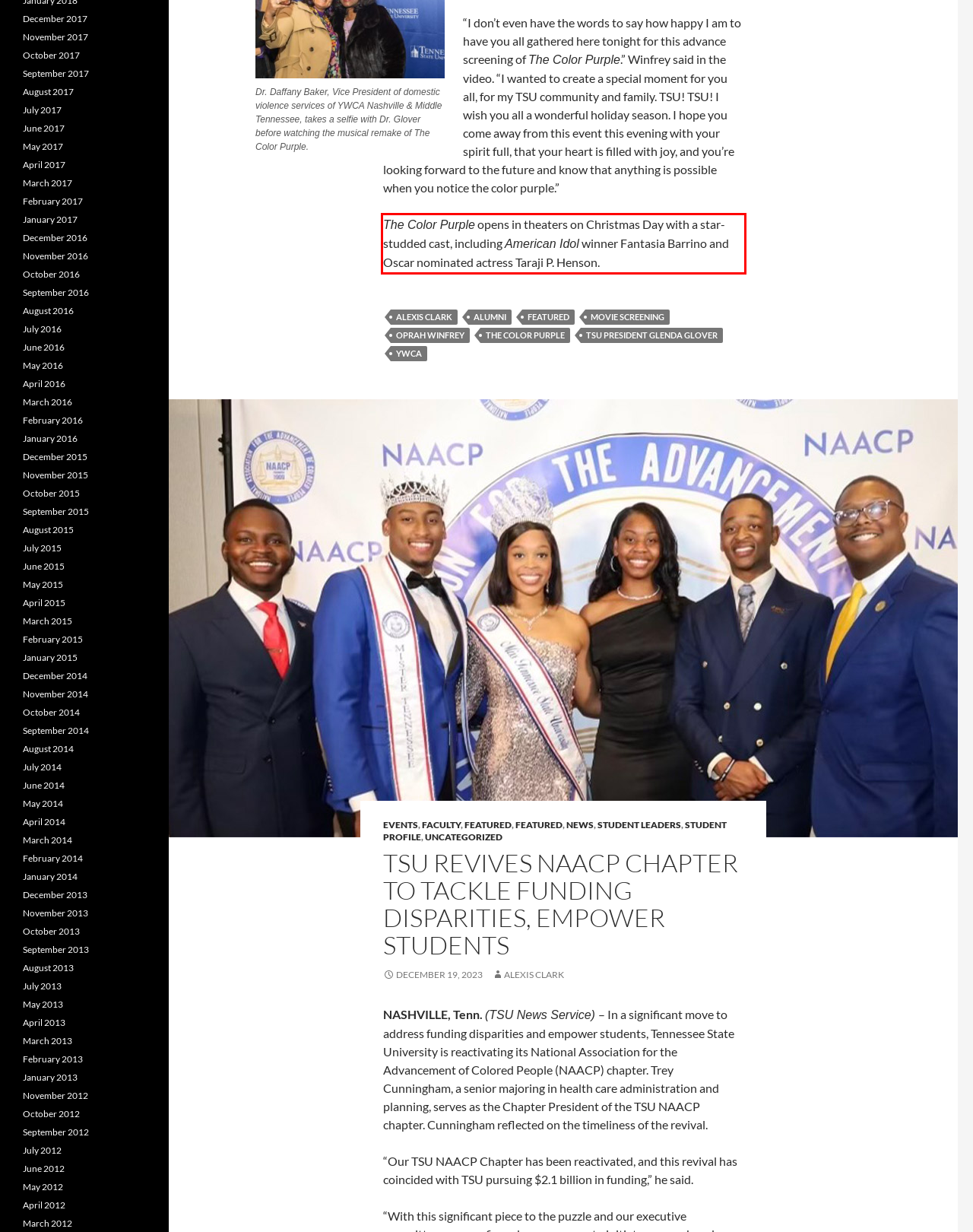Extract and provide the text found inside the red rectangle in the screenshot of the webpage.

The Color Purple opens in theaters on Christmas Day with a star-studded cast, including American Idol winner Fantasia Barrino and Oscar nominated actress Taraji P. Henson.